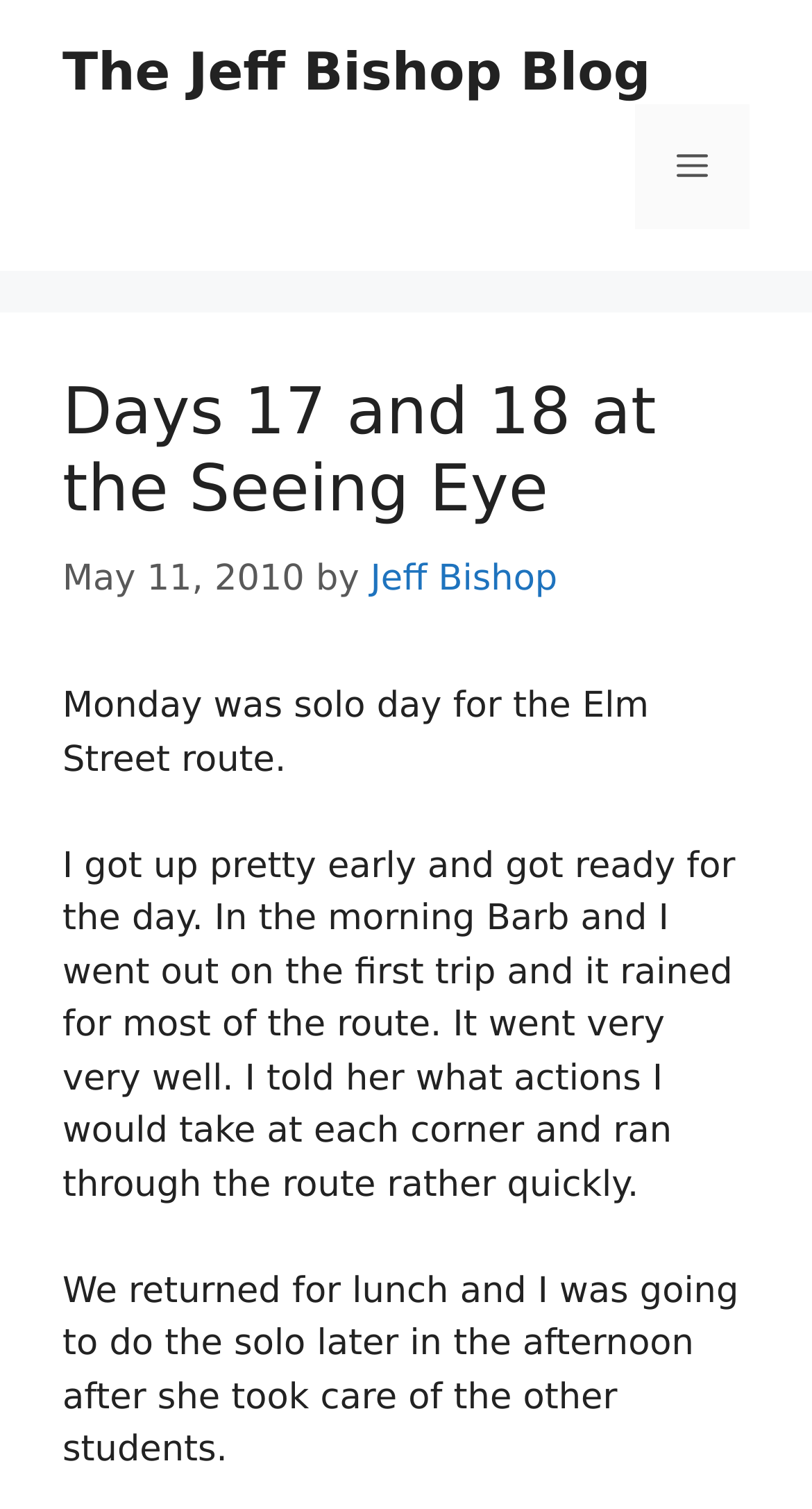Identify and extract the main heading of the webpage.

Days 17 and 18 at the Seeing Eye